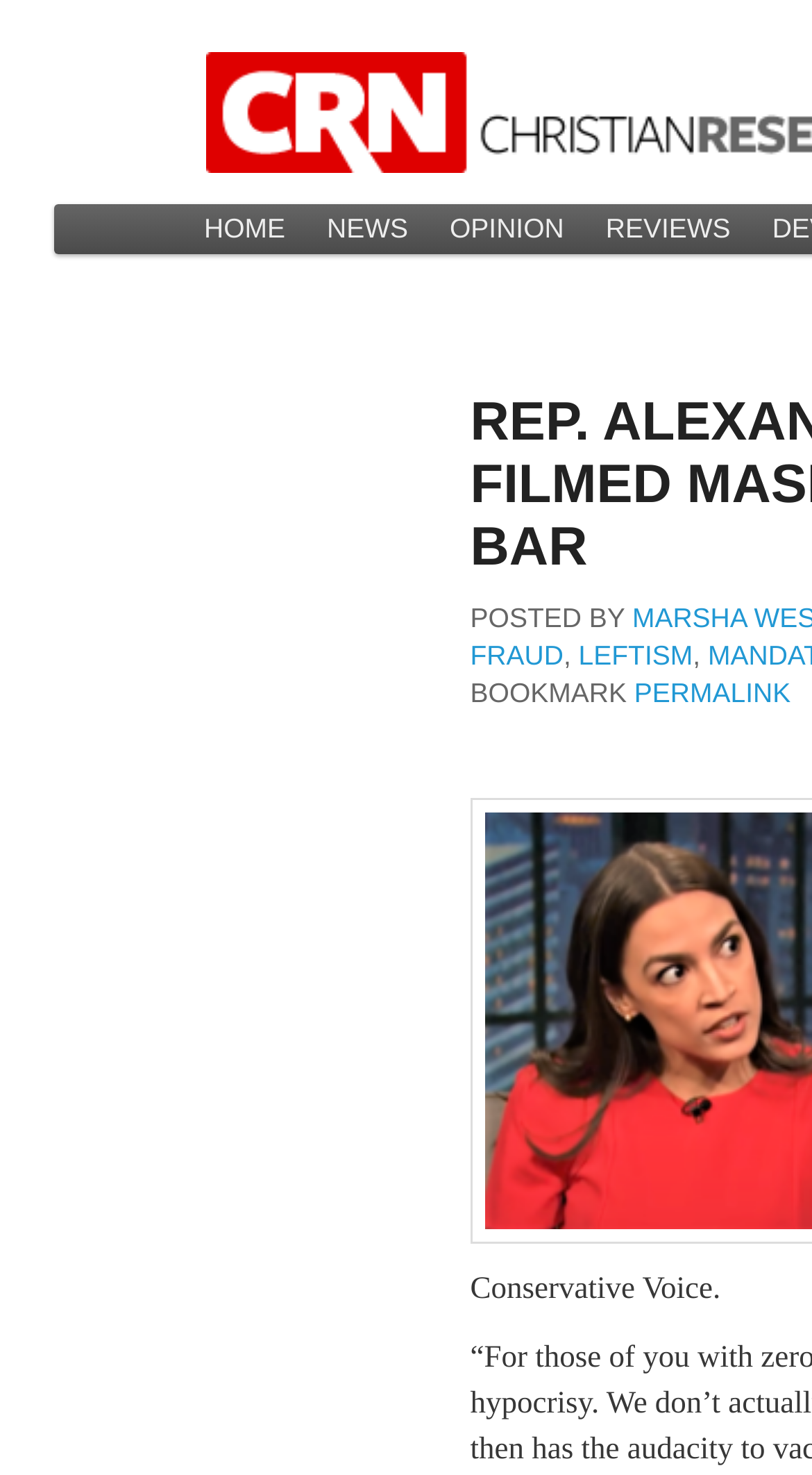For the following element description, predict the bounding box coordinates in the format (top-left x, top-left y, bottom-right x, bottom-right y). All values should be floating point numbers between 0 and 1. Description: Skip to primary content

[0.262, 0.138, 0.654, 0.172]